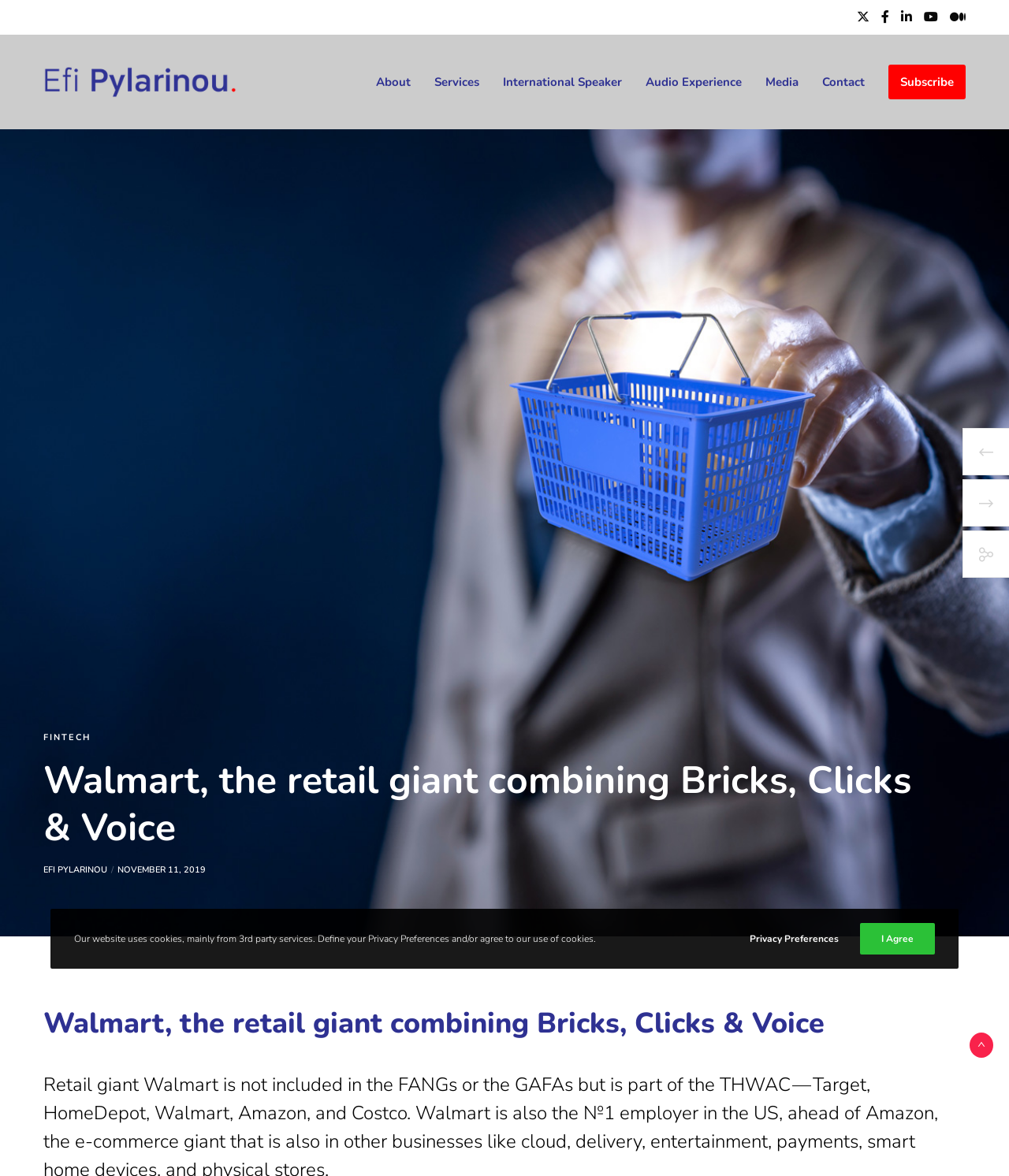Using the webpage screenshot, locate the HTML element that fits the following description and provide its bounding box: "Fintech".

[0.043, 0.622, 0.091, 0.632]